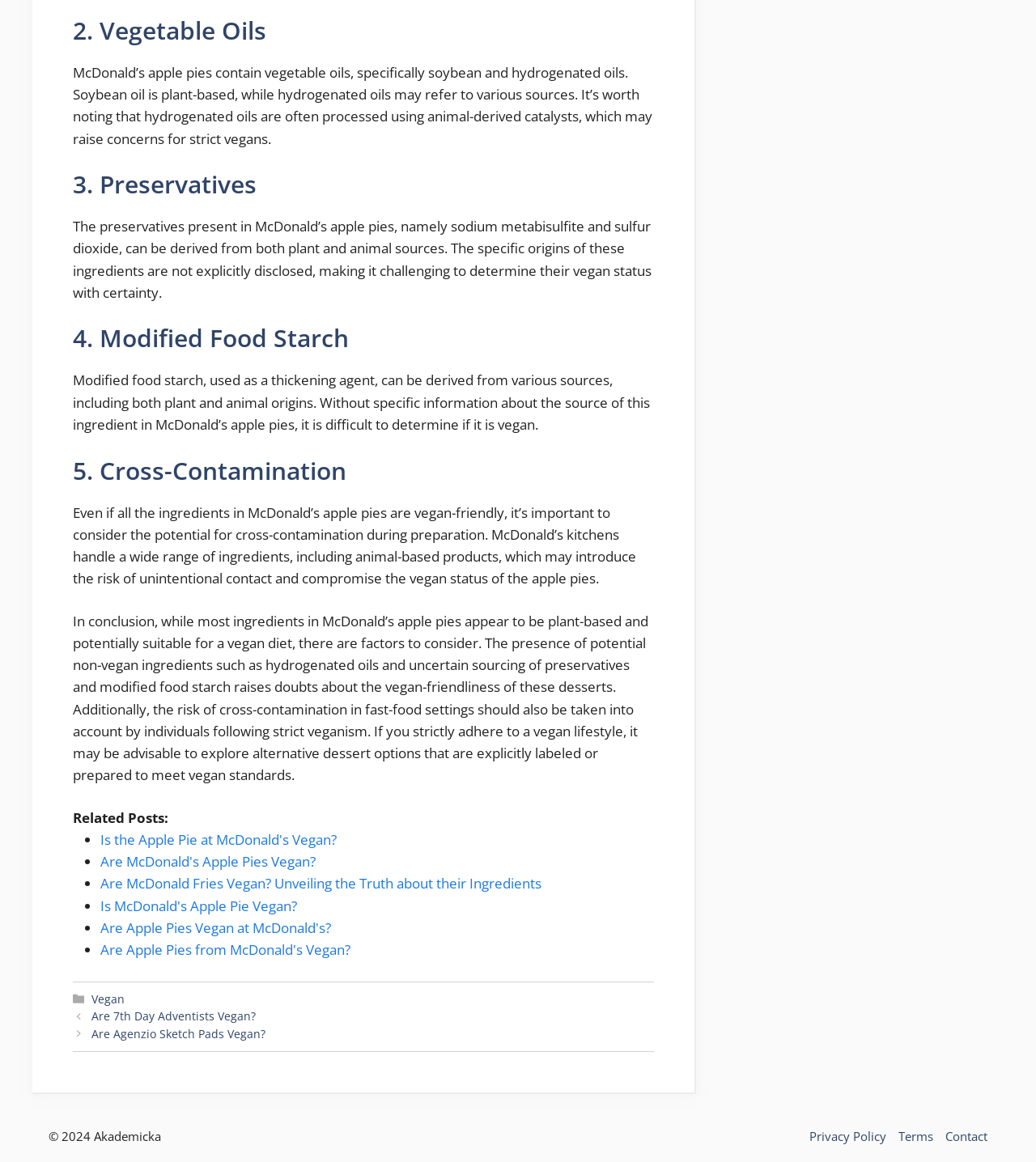Predict the bounding box of the UI element based on the description: ""Shortcut for SAP systems"". The coordinates should be four float numbers between 0 and 1, formatted as [left, top, right, bottom].

None